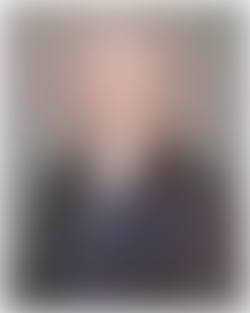What company did Ian Bett work for before becoming an independent consultant?
Look at the screenshot and provide an in-depth answer.

According to the caption, Ian Bett spent the majority of his career in senior operational and finance leadership roles at Royal Mail Group, which implies that he worked for Royal Mail Group before becoming an independent consultant.